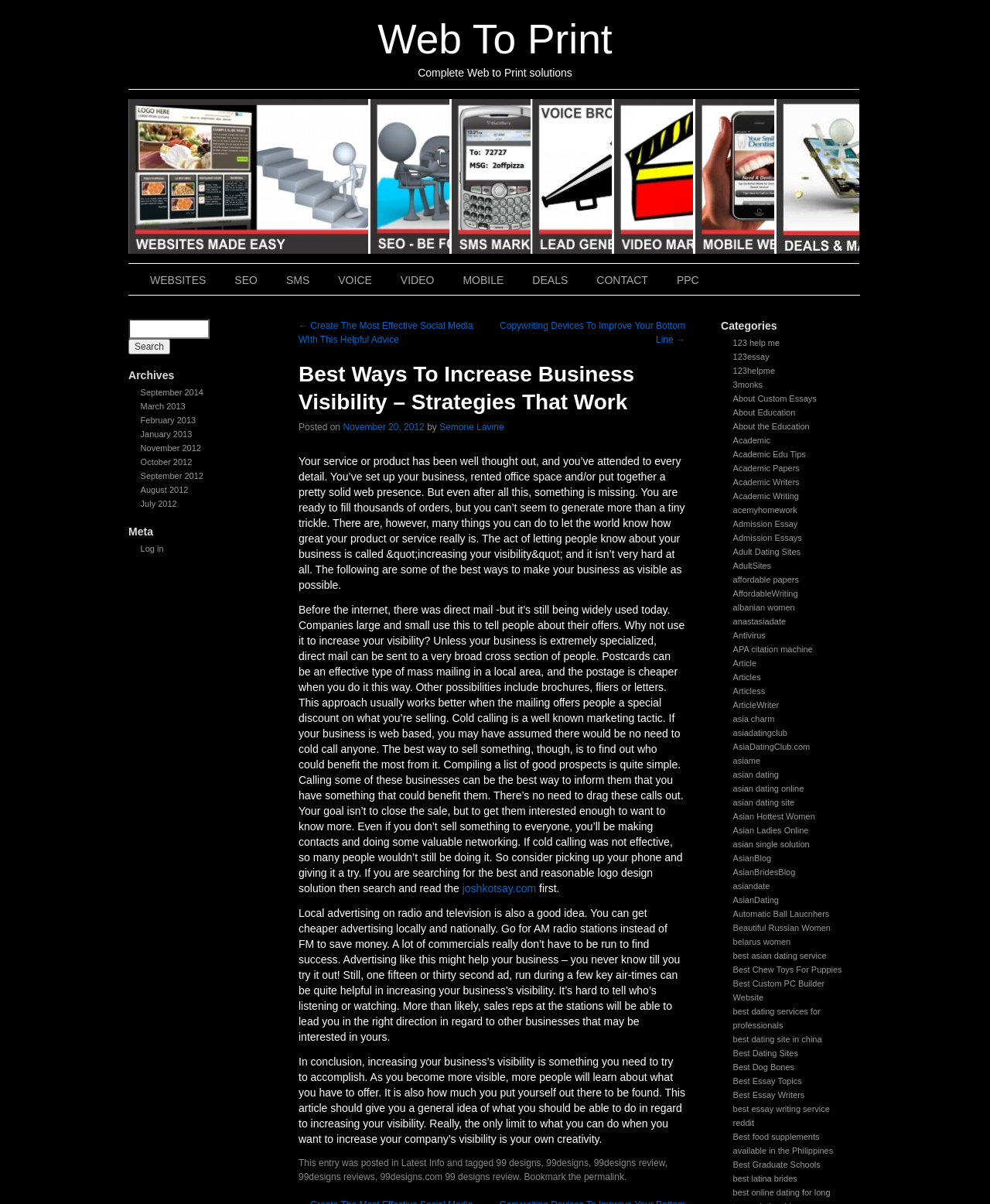Locate the bounding box coordinates of the area where you should click to accomplish the instruction: "Explore the 'Archives' section".

[0.13, 0.306, 0.256, 0.32]